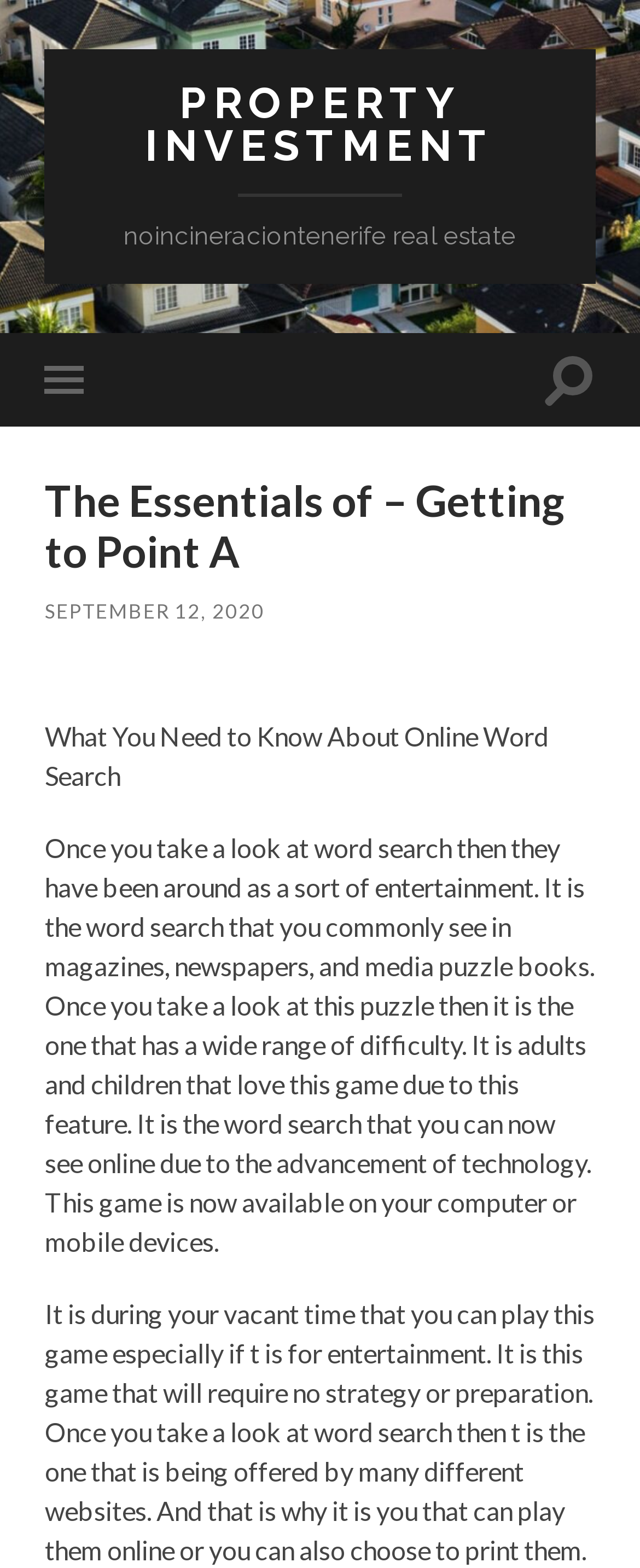Using the description: "About Us", identify the bounding box of the corresponding UI element in the screenshot.

None